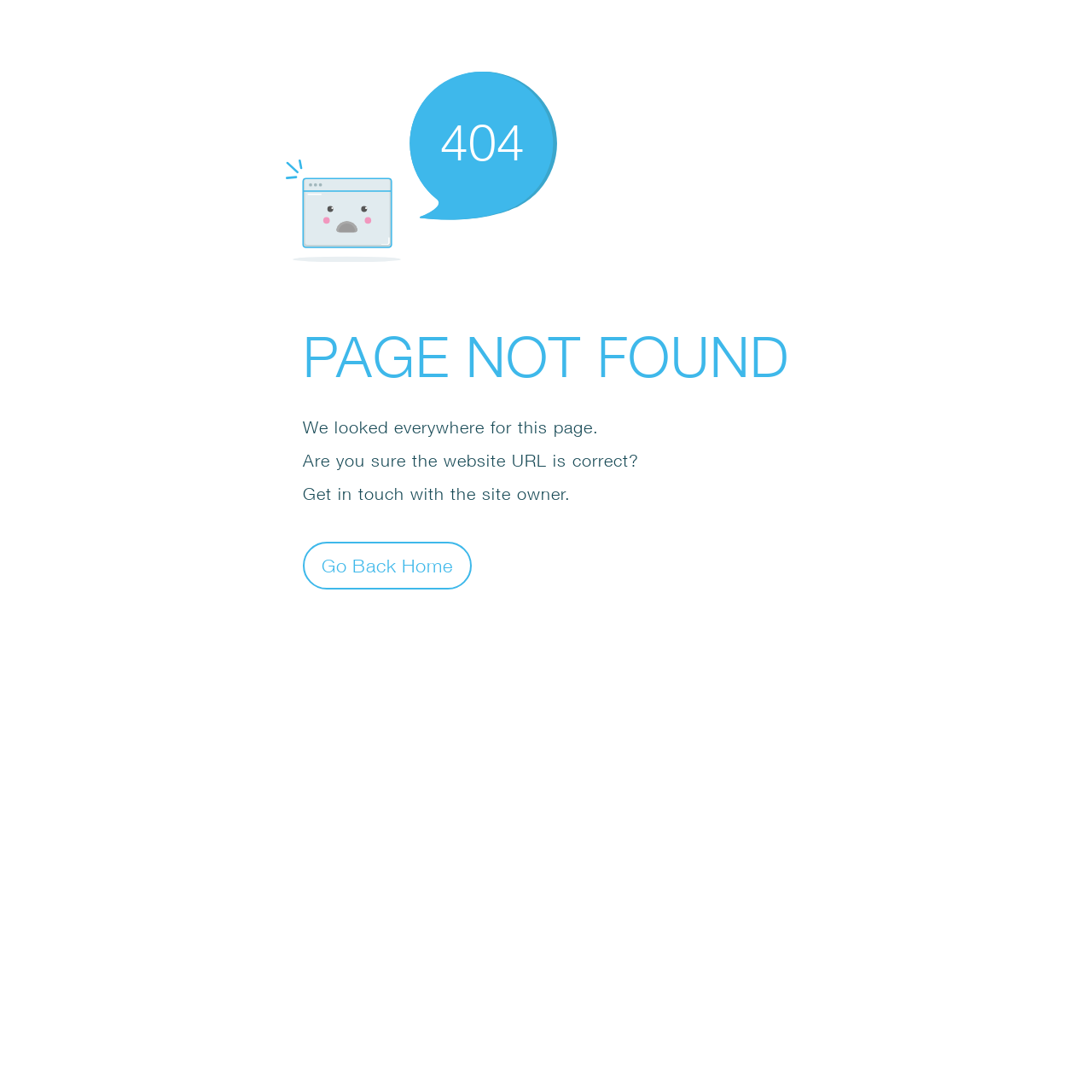What is the suggested action?
Please provide a comprehensive answer based on the visual information in the image.

The suggested action is displayed as a button 'Go Back Home' which is located at the bottom of the error message, indicating that the user can go back to the home page.